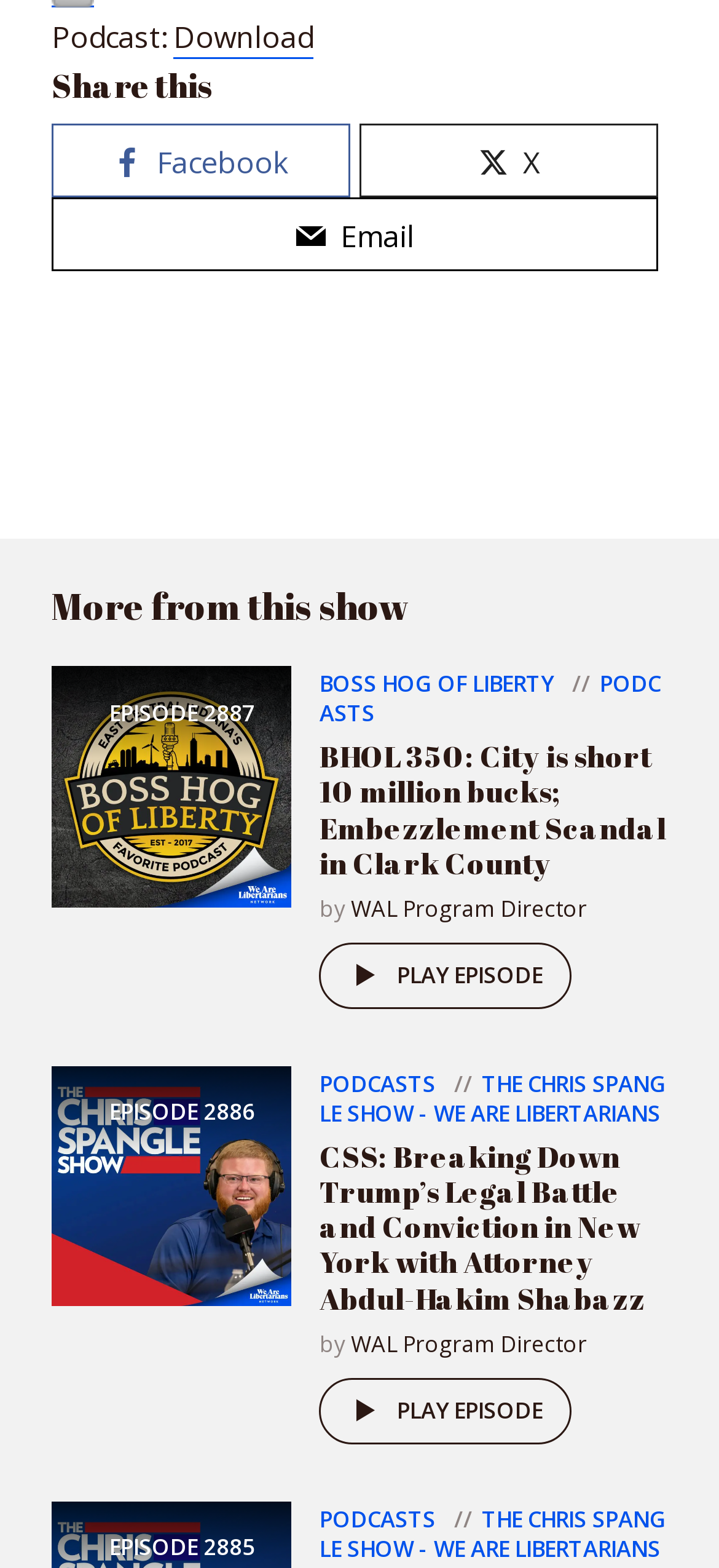Using the information in the image, give a comprehensive answer to the question: 
Who is the author of the episode 'BHOL 350'?

I looked at the author information for the episode 'BHOL 350', which is 'by WAL Program Director'. Therefore, the author of this episode is WAL Program Director.